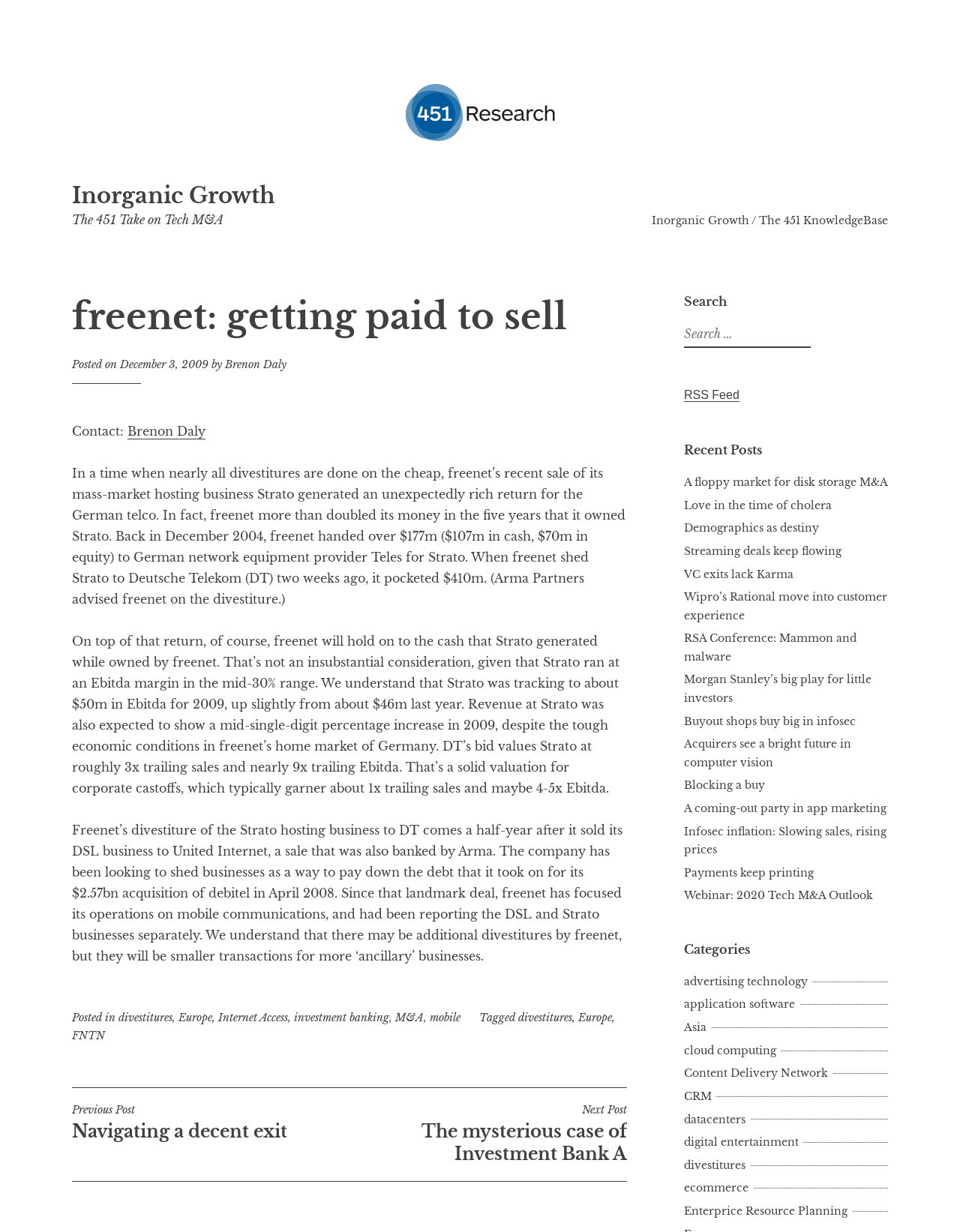Locate the bounding box coordinates of the clickable area to execute the instruction: "View the 'divestitures' category". Provide the coordinates as four float numbers between 0 and 1, represented as [left, top, right, bottom].

[0.712, 0.94, 0.781, 0.951]